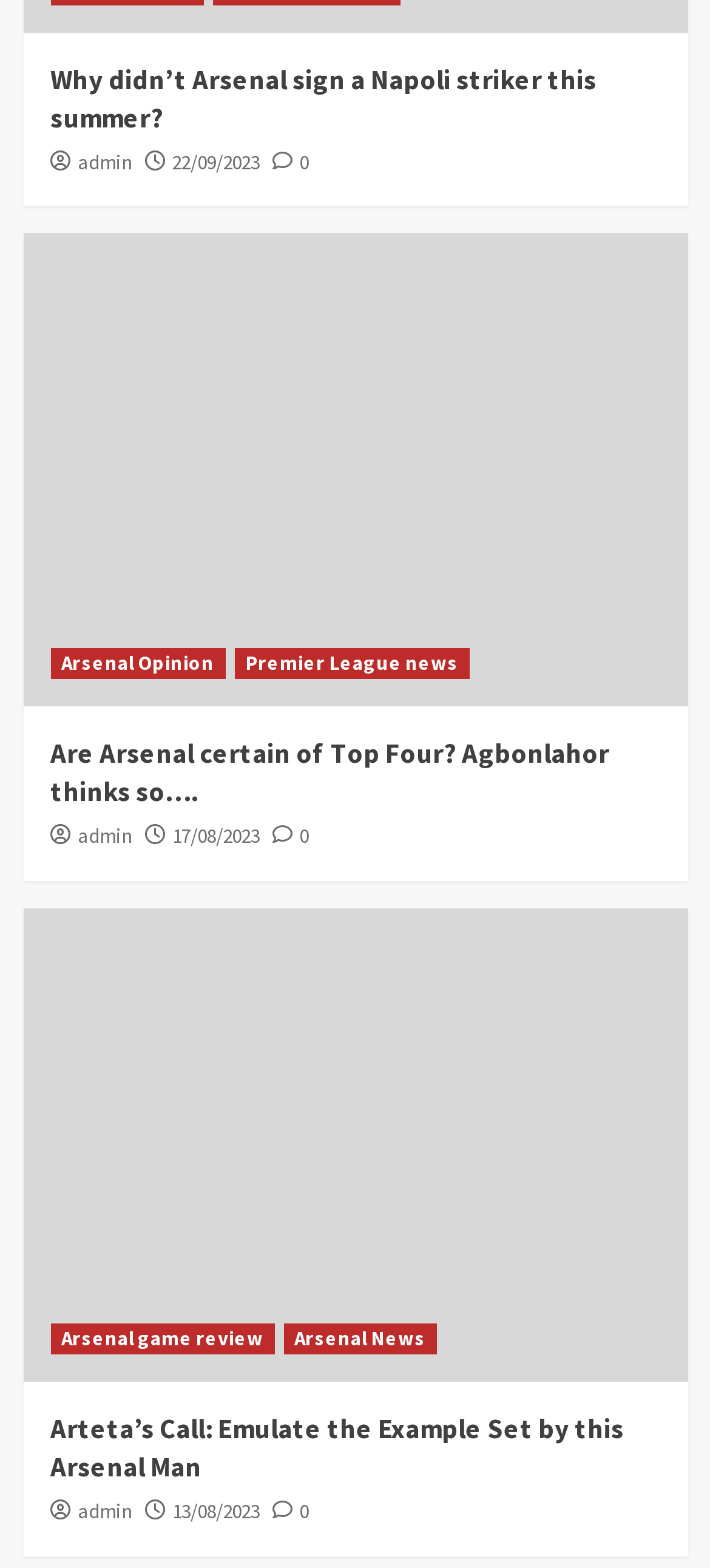Provide your answer to the question using just one word or phrase: What is the date of the latest article?

22/09/2023